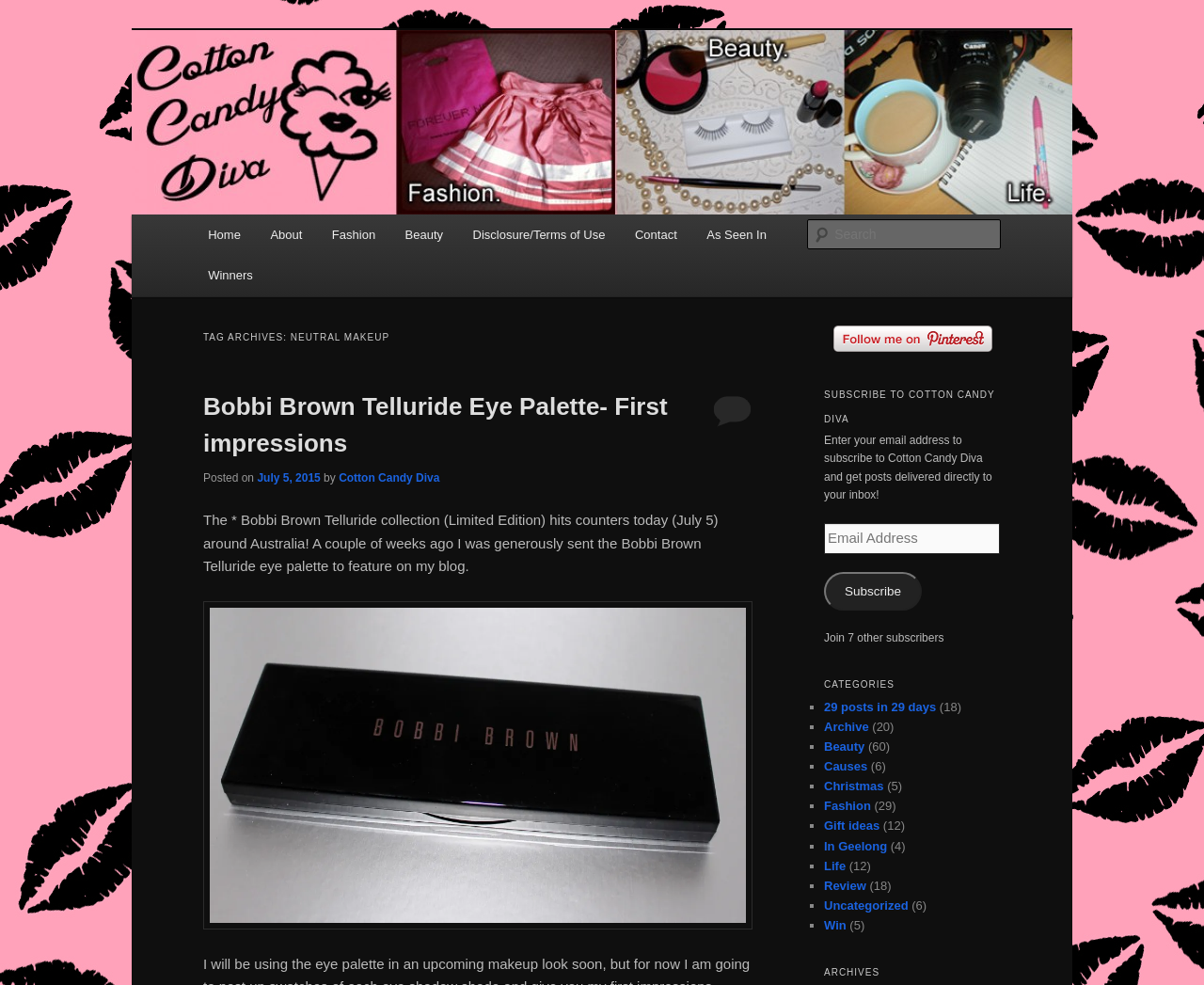What is the name of the eye palette featured in the blog post?
Based on the screenshot, give a detailed explanation to answer the question.

The name of the eye palette can be found in the heading element that reads 'Bobbi Brown Telluride Eye Palette- First impressions', which indicates that the blog post is about the Bobbi Brown Telluride eye palette.